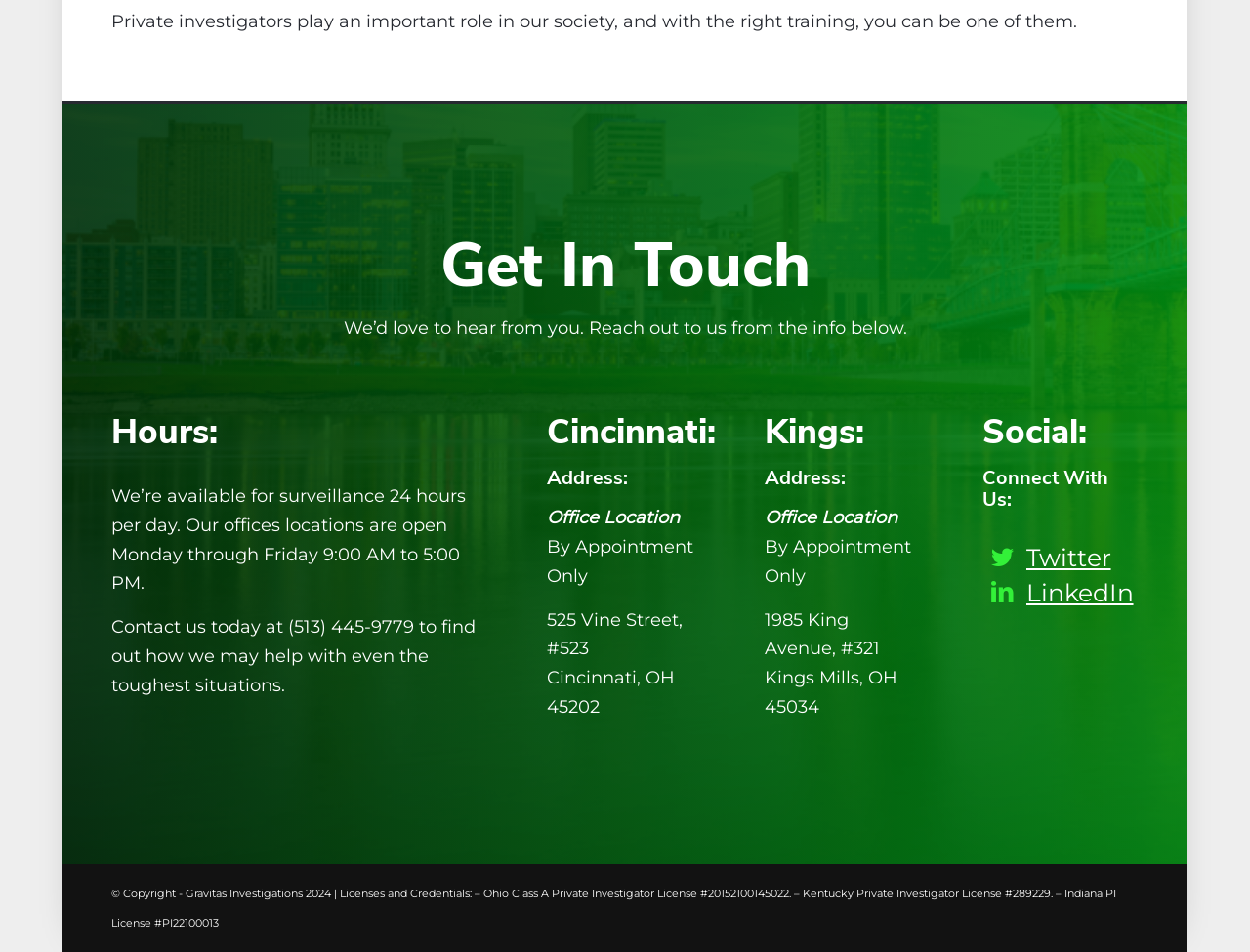What is the license number of the agency in Ohio?
Using the image, respond with a single word or phrase.

20152100145022